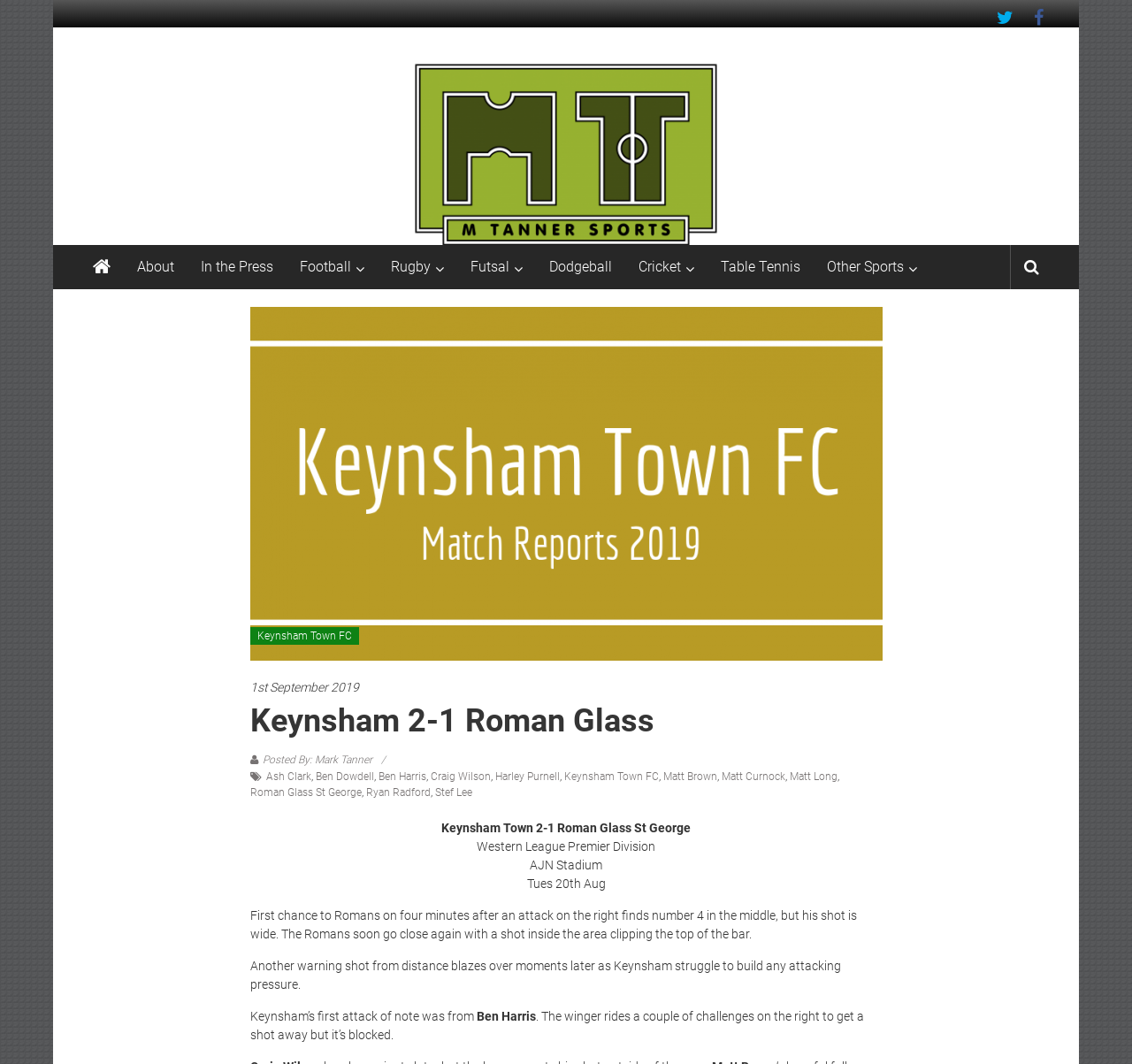Find the bounding box coordinates for the area you need to click to carry out the instruction: "Click on the 'About' link". The coordinates should be four float numbers between 0 and 1, indicated as [left, top, right, bottom].

[0.121, 0.23, 0.154, 0.272]